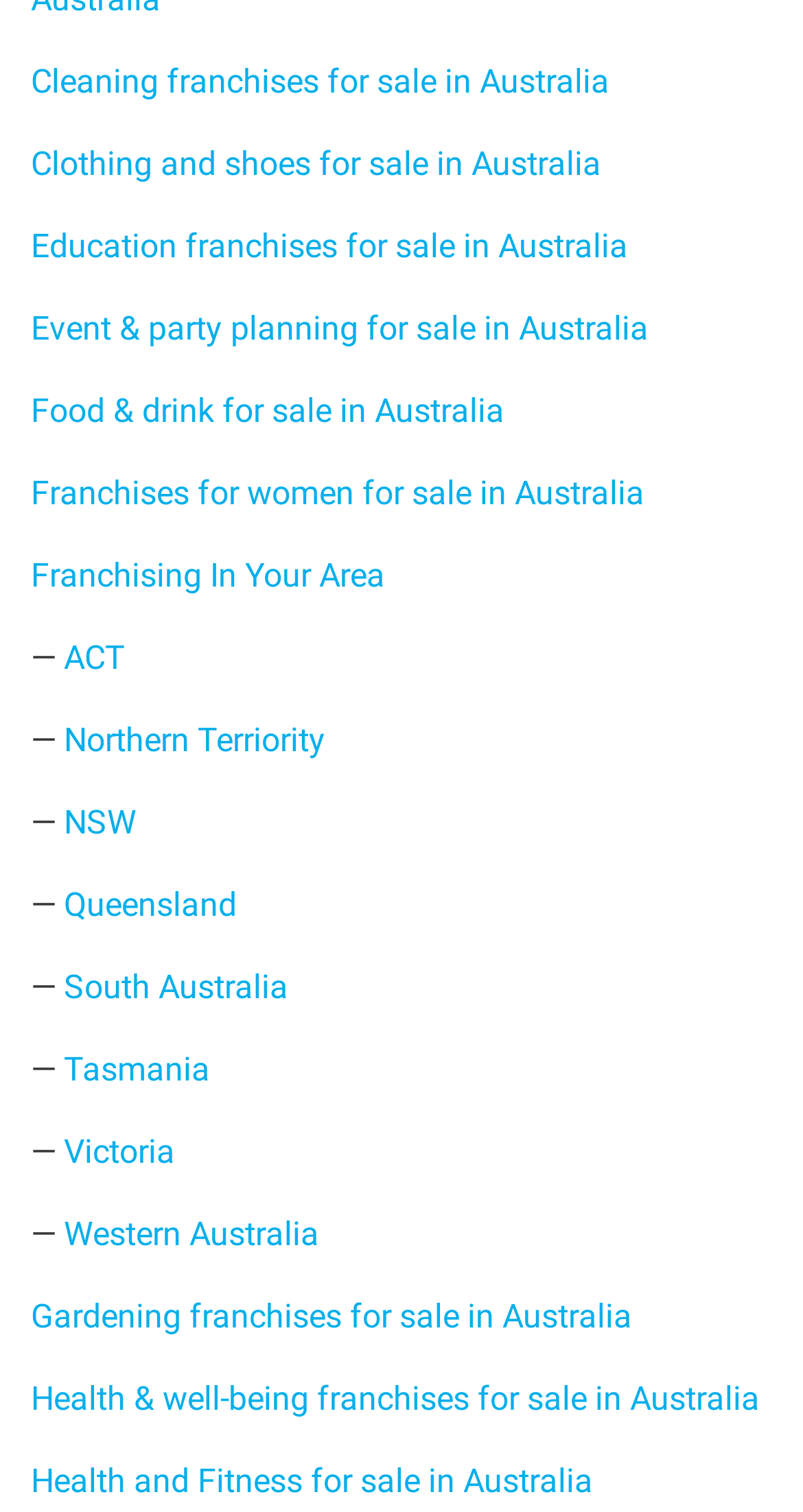Answer the question in one word or a short phrase:
What is the category of the 'Gardening' link?

Franchise